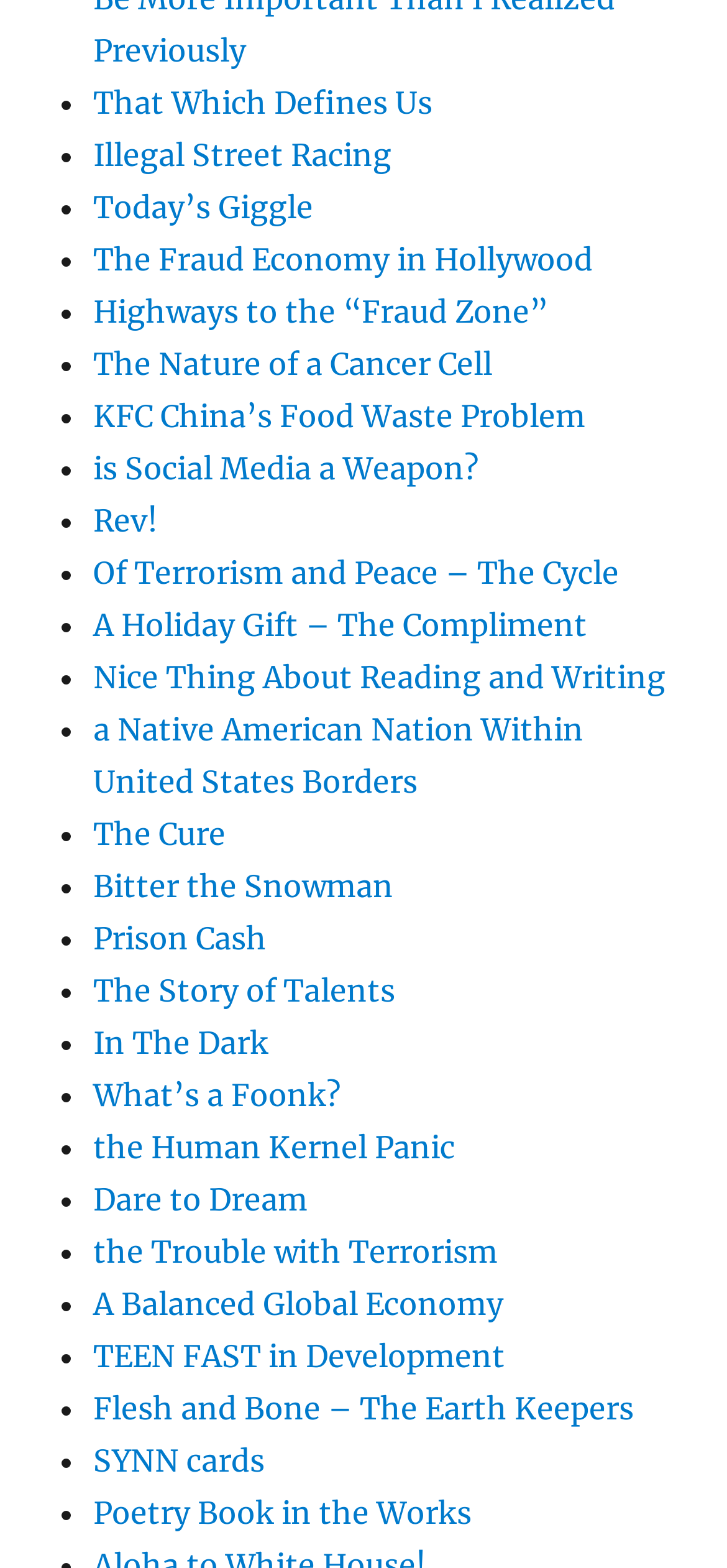What is the purpose of the list markers on the webpage?
Provide a well-explained and detailed answer to the question.

I observed that the list markers are used to separate the links on the webpage, creating a list-like structure.